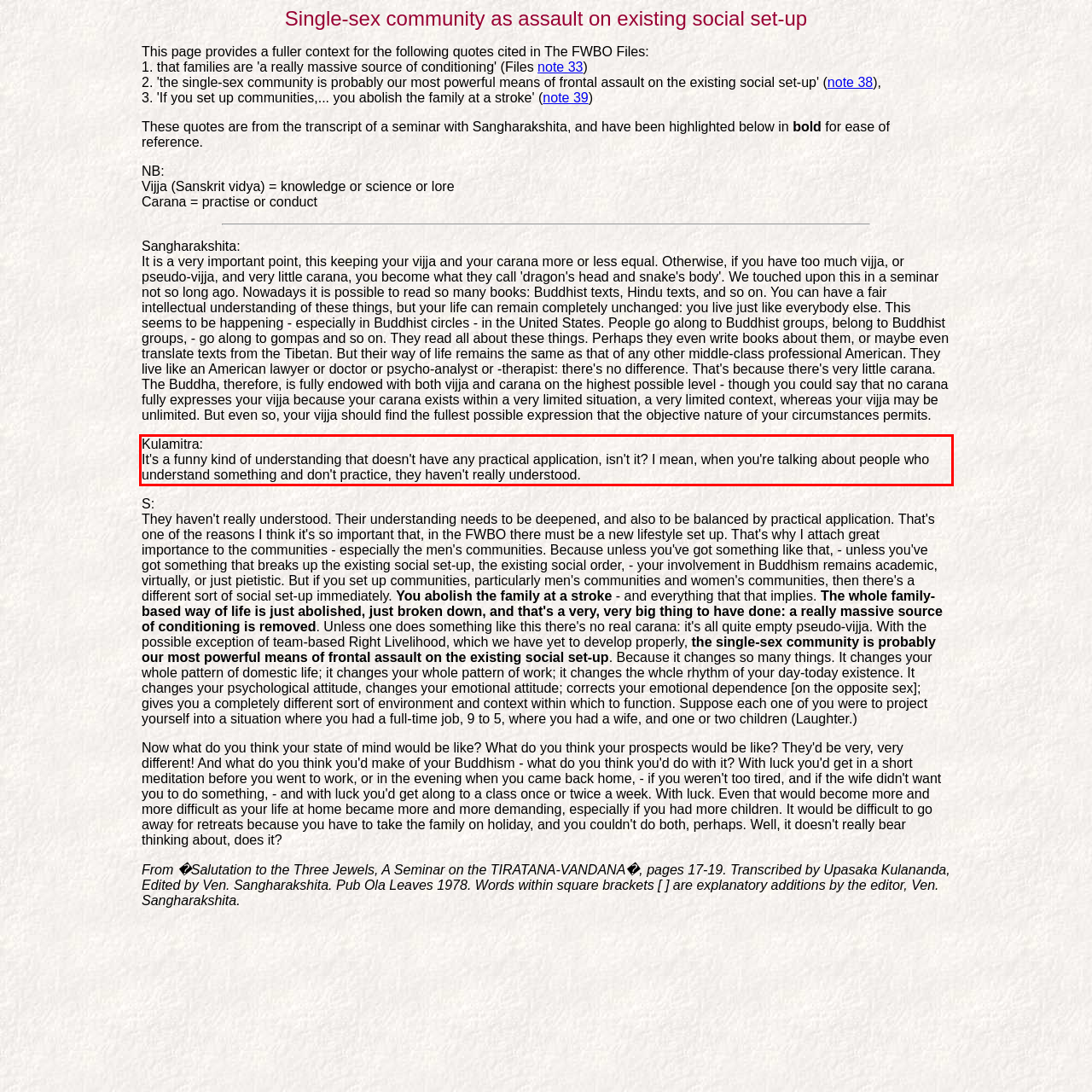From the screenshot of the webpage, locate the red bounding box and extract the text contained within that area.

Kulamitra: It's a funny kind of understanding that doesn't have any practical application, isn't it? I mean, when you're talking about people who understand something and don't practice, they haven't really understood.